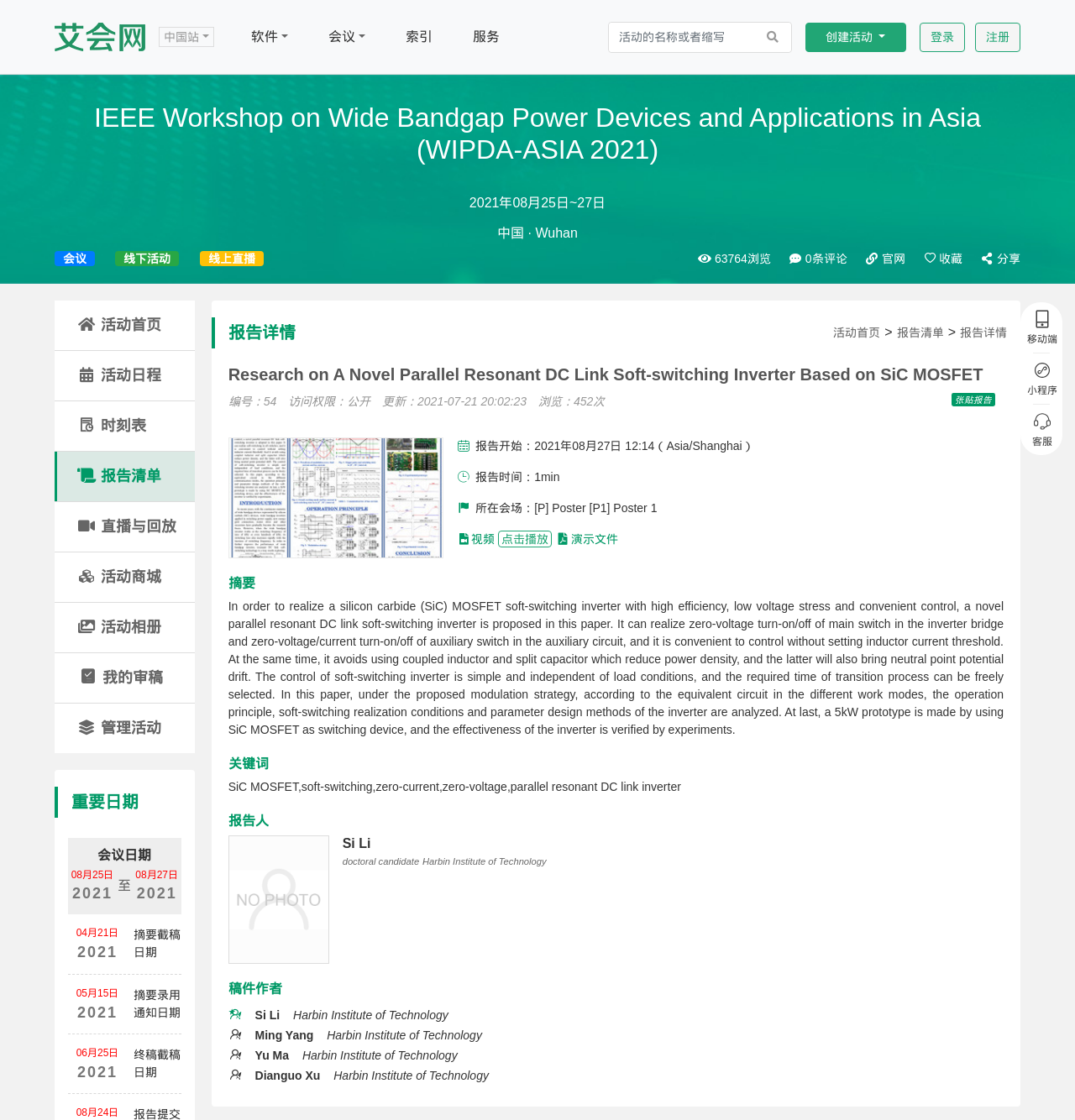Find the bounding box coordinates for the area that must be clicked to perform this action: "search for an activity".

[0.566, 0.02, 0.736, 0.046]